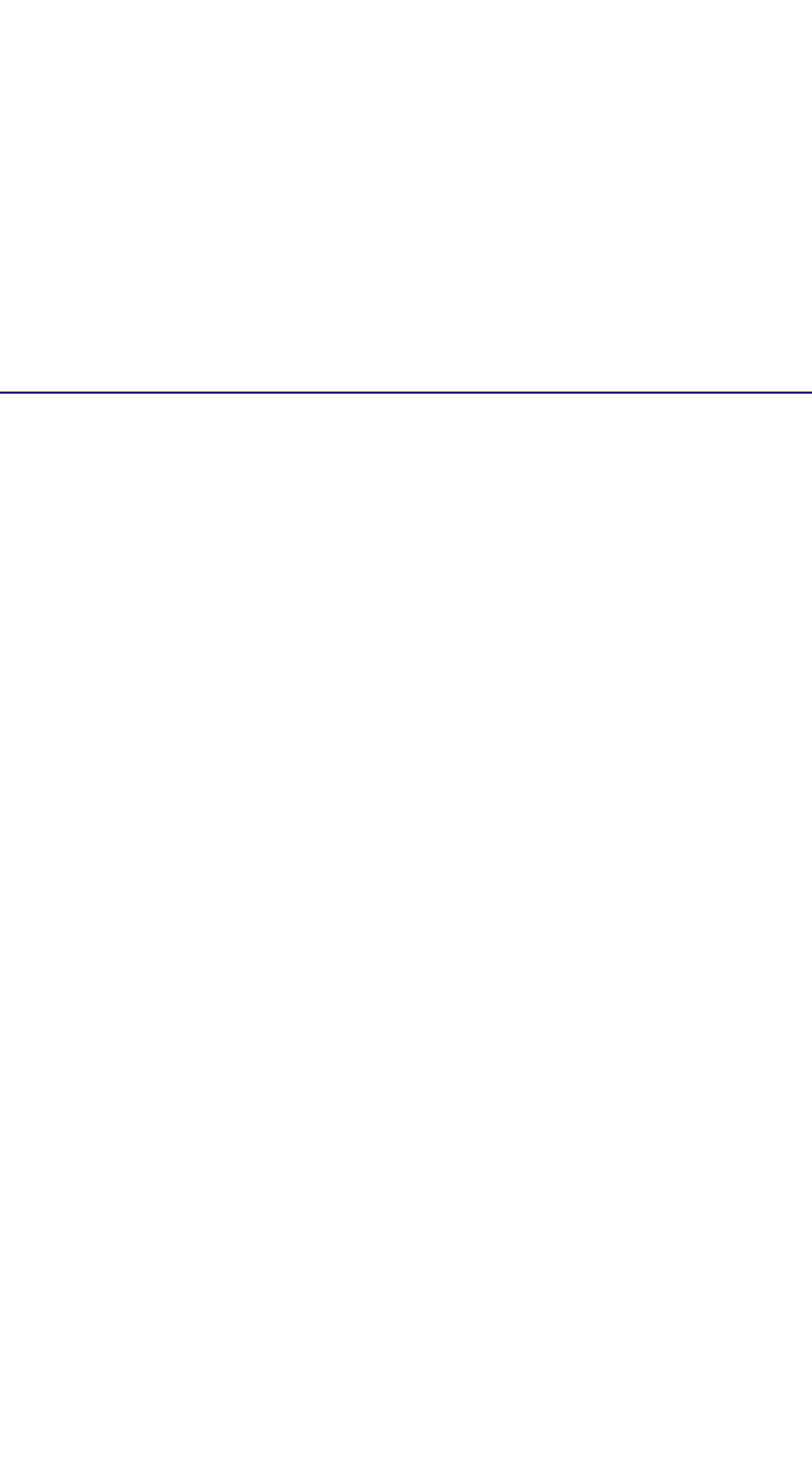Locate the bounding box coordinates of the clickable area to execute the instruction: "View Transactions". Provide the coordinates as four float numbers between 0 and 1, represented as [left, top, right, bottom].

[0.05, 0.605, 0.235, 0.626]